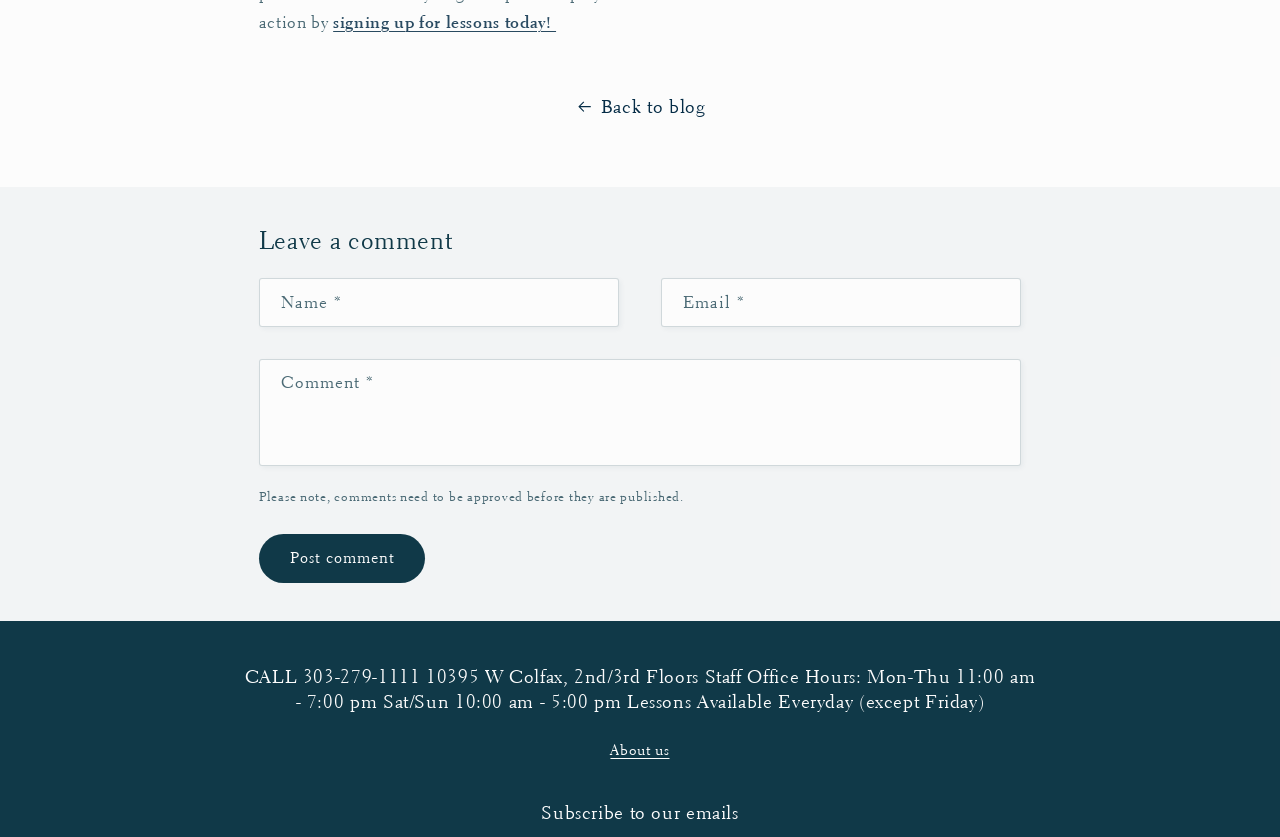What is the office hour on Saturday?
Answer the question in a detailed and comprehensive manner.

The office hour on Saturday is mentioned in the heading that starts with 'CALL 303-279-1111', which lists the office hours for different days of the week, including Saturday.